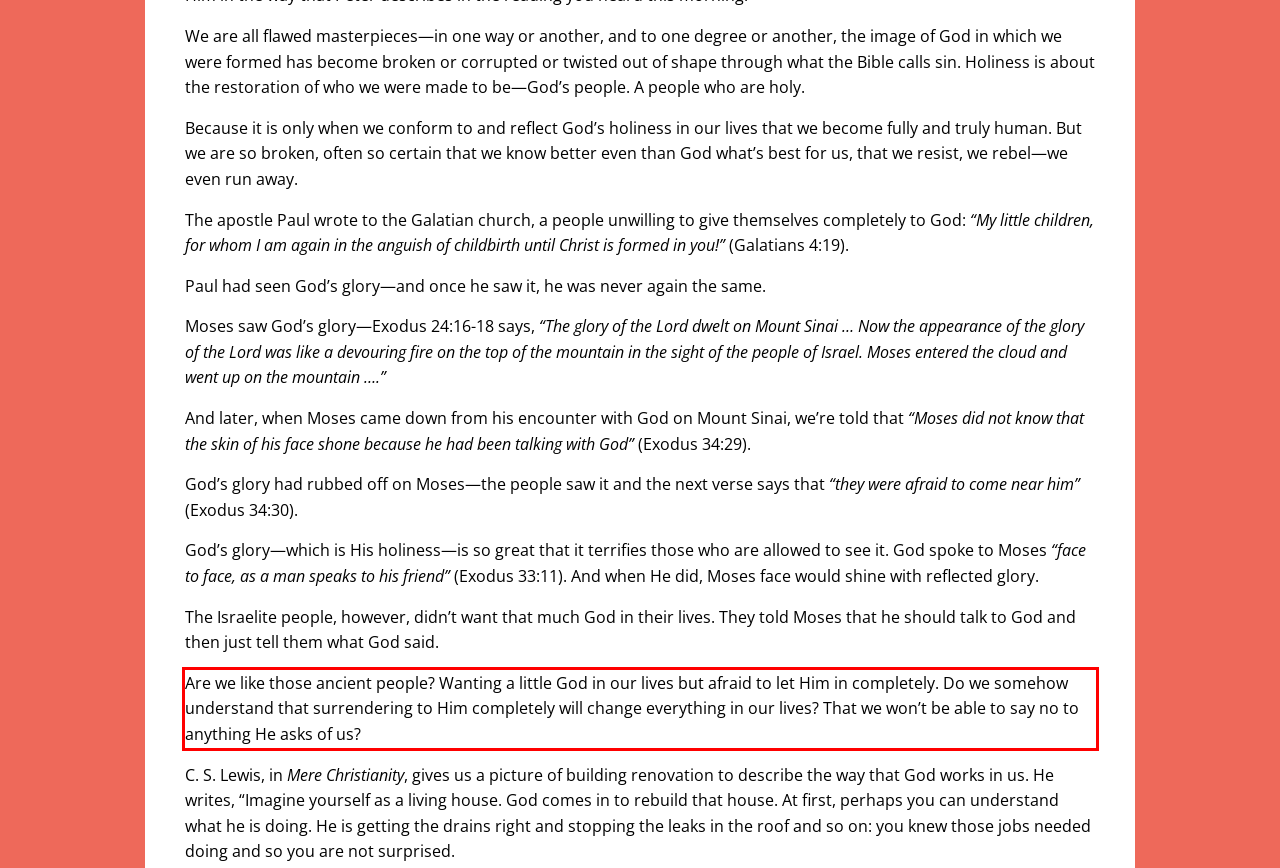Analyze the screenshot of the webpage and extract the text from the UI element that is inside the red bounding box.

Are we like those ancient people? Wanting a little God in our lives but afraid to let Him in completely. Do we somehow understand that surrendering to Him completely will change everything in our lives? That we won’t be able to say no to anything He asks of us?